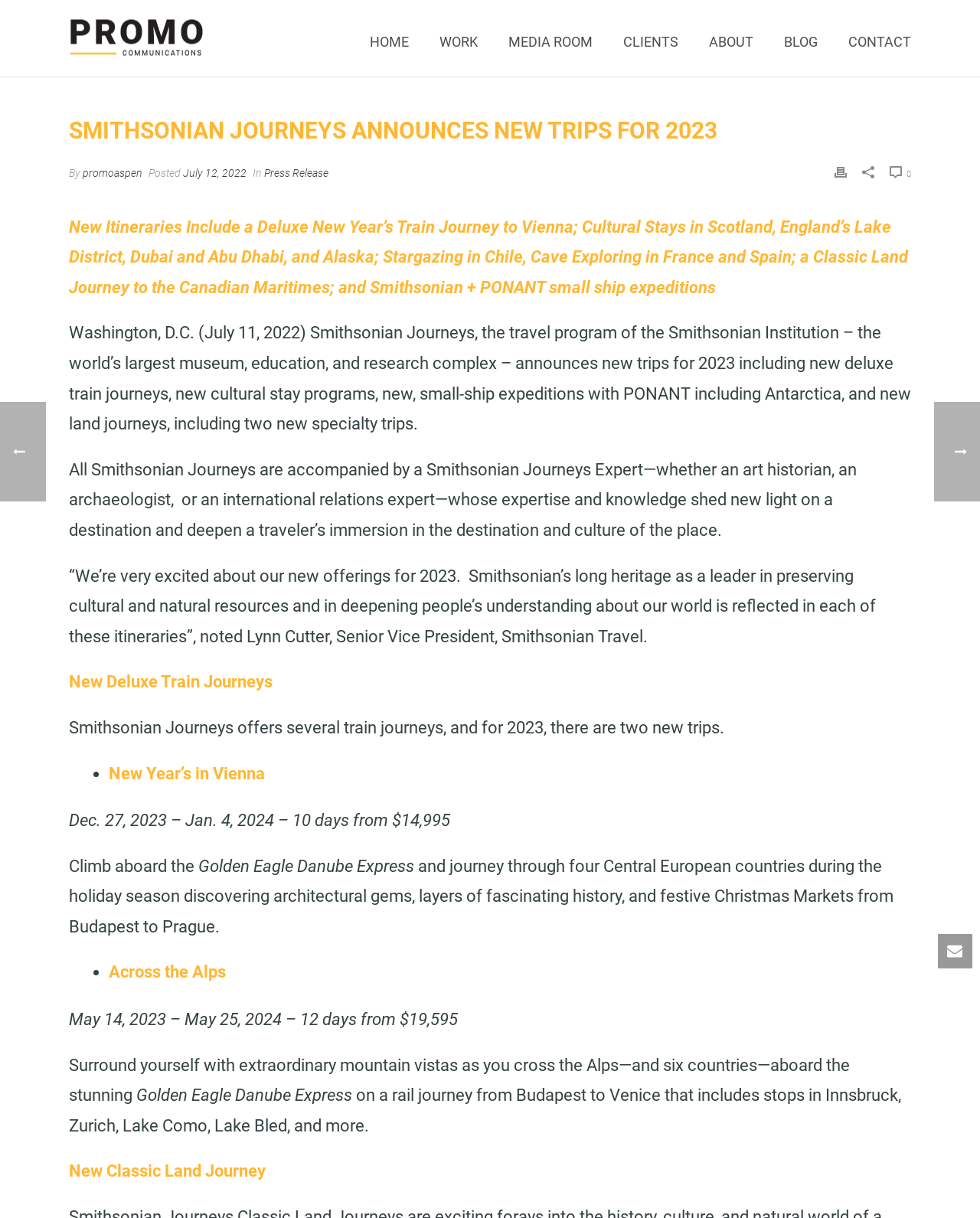Identify the bounding box coordinates of the element to click to follow this instruction: 'Search for something'. Ensure the coordinates are four float values between 0 and 1, provided as [left, top, right, bottom].

None